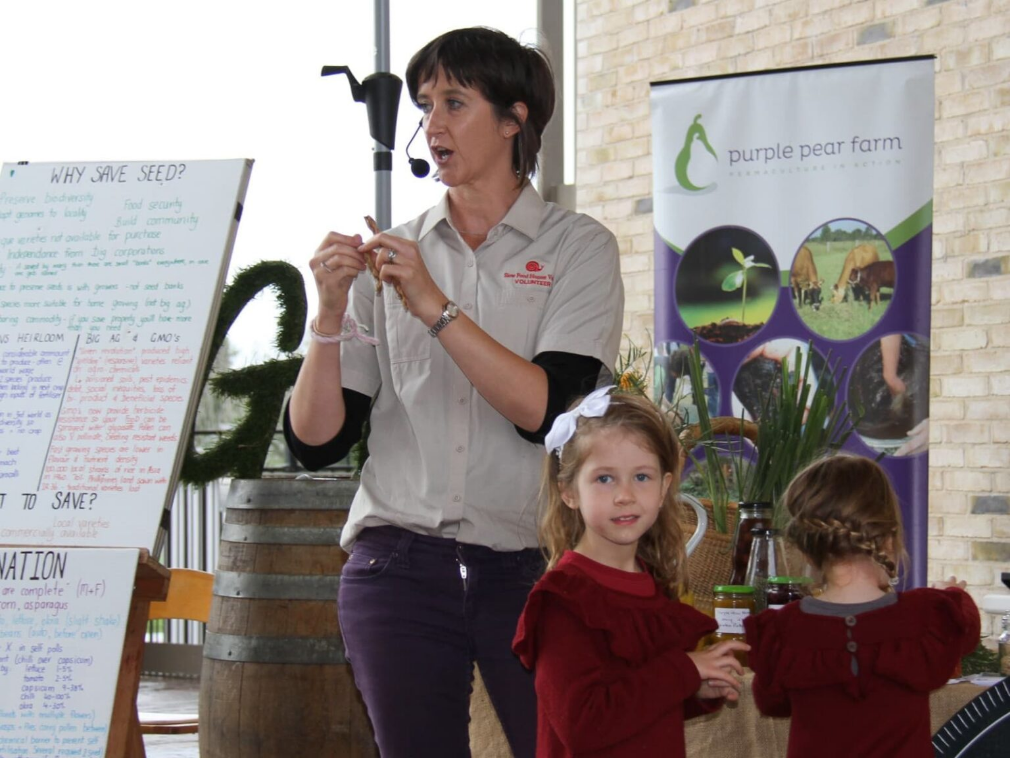What is the name of the farm displayed in the background? From the image, respond with a single word or brief phrase.

Purple Pear Farm